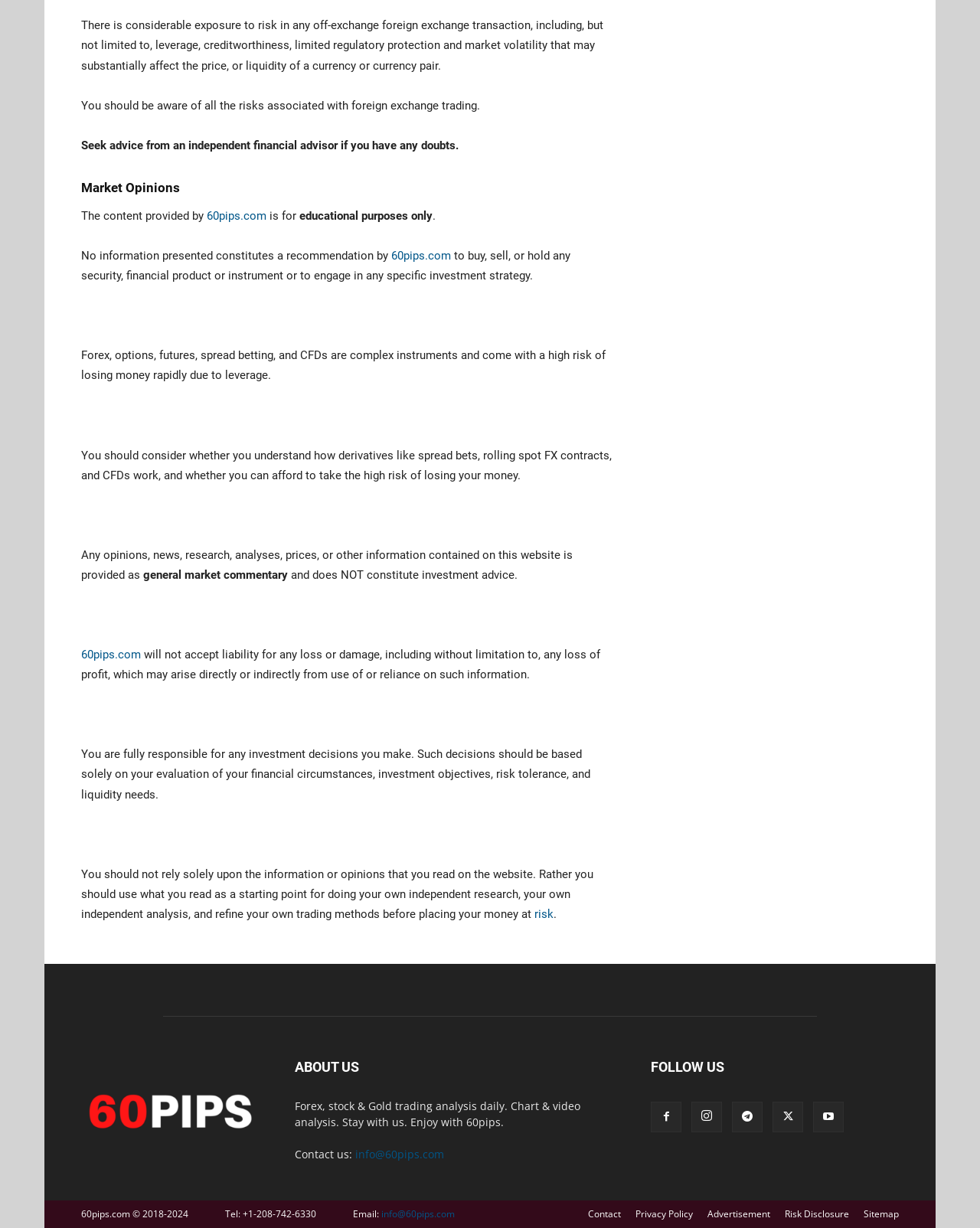Please find the bounding box coordinates of the element that you should click to achieve the following instruction: "Read the 'Risk Disclosure'". The coordinates should be presented as four float numbers between 0 and 1: [left, top, right, bottom].

[0.801, 0.983, 0.866, 0.994]